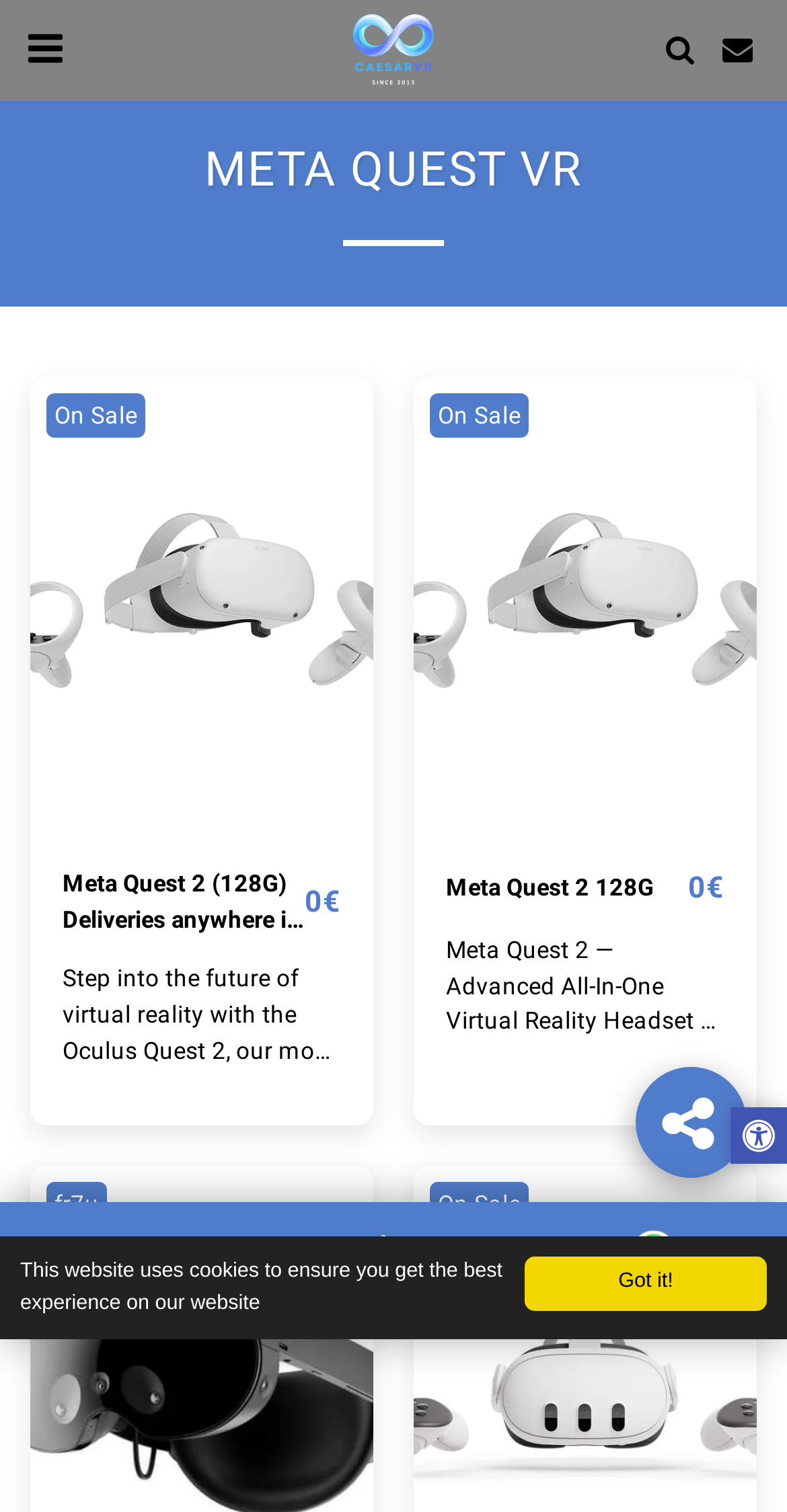Find the bounding box coordinates for the HTML element specified by: "aria-label="Meta Quest 2 128G"".

[0.526, 0.25, 0.962, 0.552]